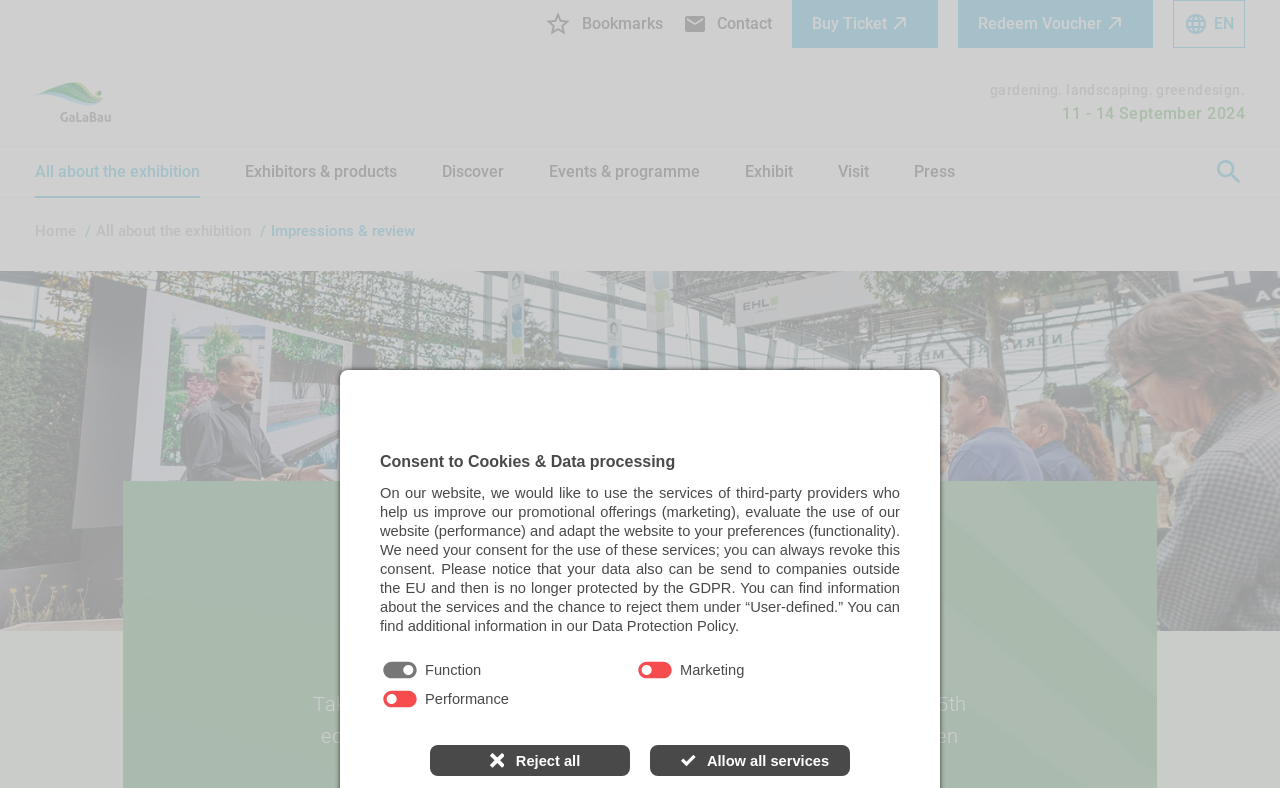Illustrate the webpage with a detailed description.

The webpage appears to be the official website of GaLaBau, a meeting place for decision-makers in the gardening, landscaping, and green industry. At the top, there is a notification about cookies and data processing, which includes a detailed description of how the website uses third-party services and how users can consent or reject them.

Below the notification, there are several buttons and links, including a "Reject all" and "Allow all services" button, as well as links to contact, buy tickets, redeem vouchers, and access the Fachpack logo. 

On the top-right corner, there is a search button. On the left side, there are several links to different sections of the website, including "All about the exhibition", "Exhibitors & products", "Discover", "Events & programme", "Exhibit", "Visit", and "Press". 

In the main content area, there is a large image of a speaker in front of an audience, which appears to be a photo from a past event. Above the image, there is a heading that reads "GaLaBau 2022 - Four days of inspiration, networking and experience".